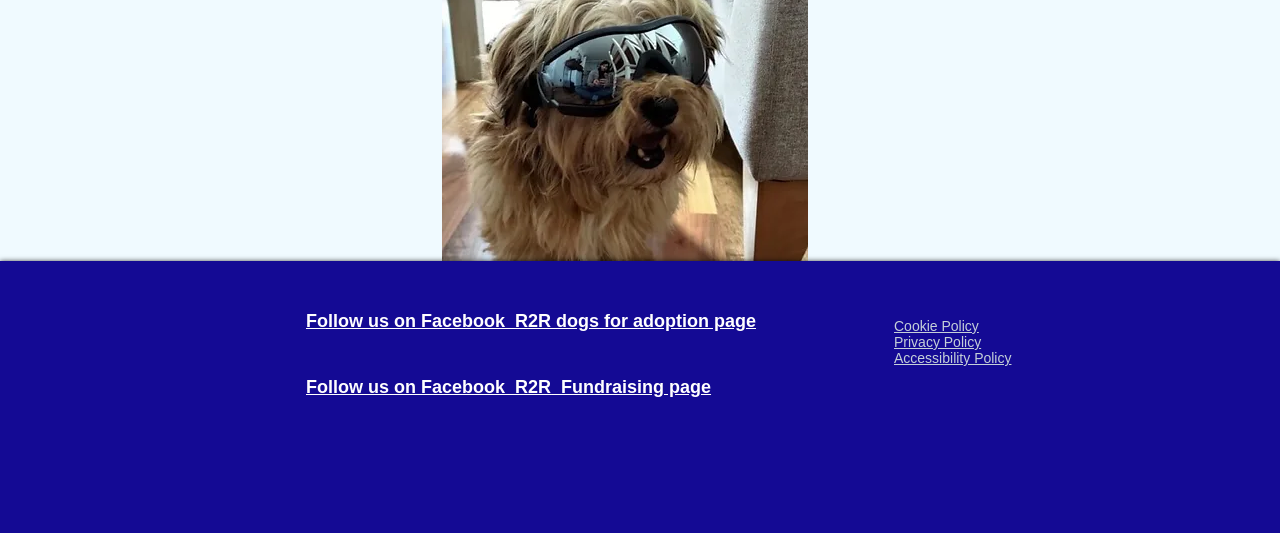Reply to the question with a single word or phrase:
What is the name of the policy with the highest y2 coordinate?

Accessibility Policy